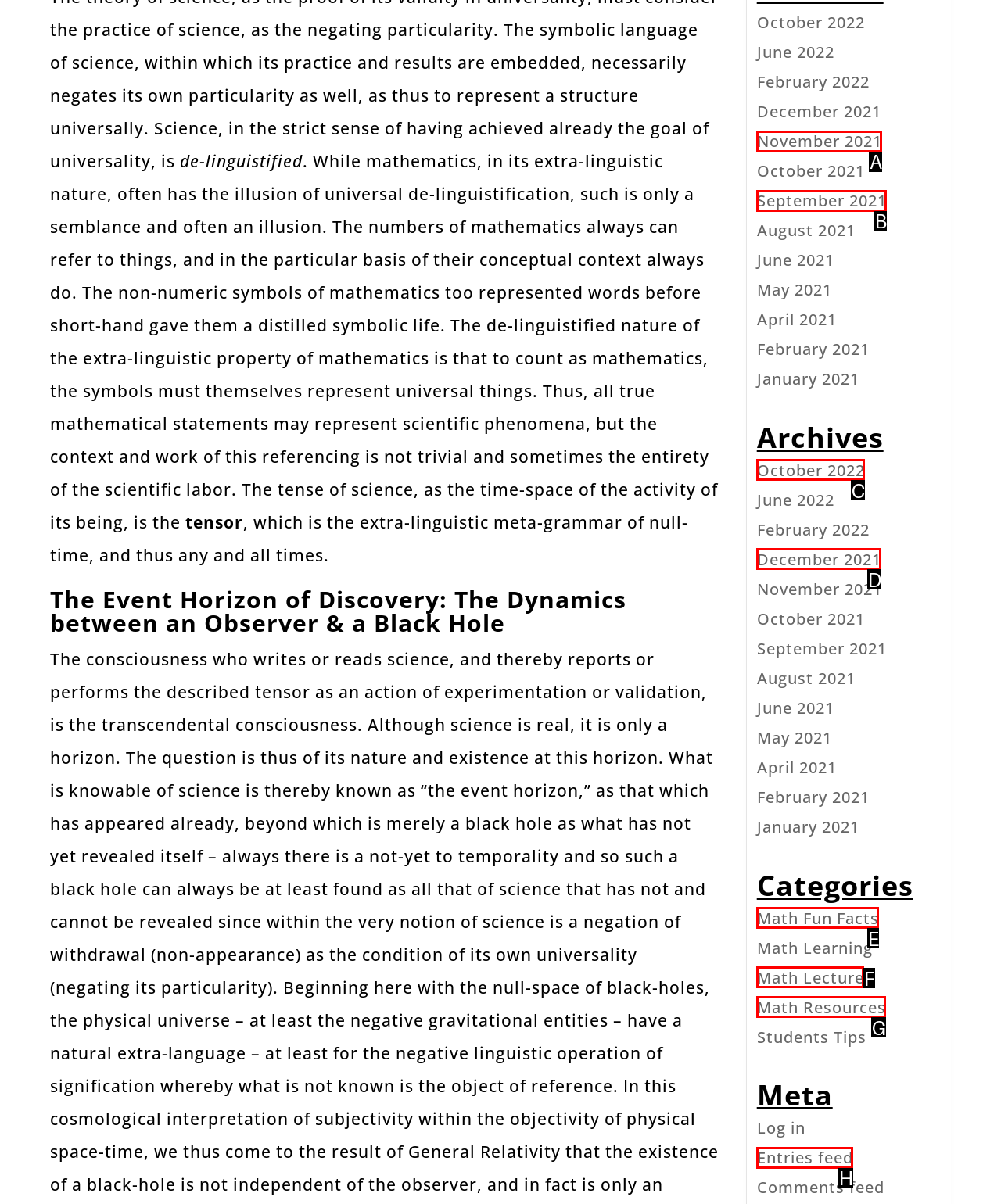Select the option that corresponds to the description: › Morpheus8 RadioFrequency Microneedling
Respond with the letter of the matching choice from the options provided.

None